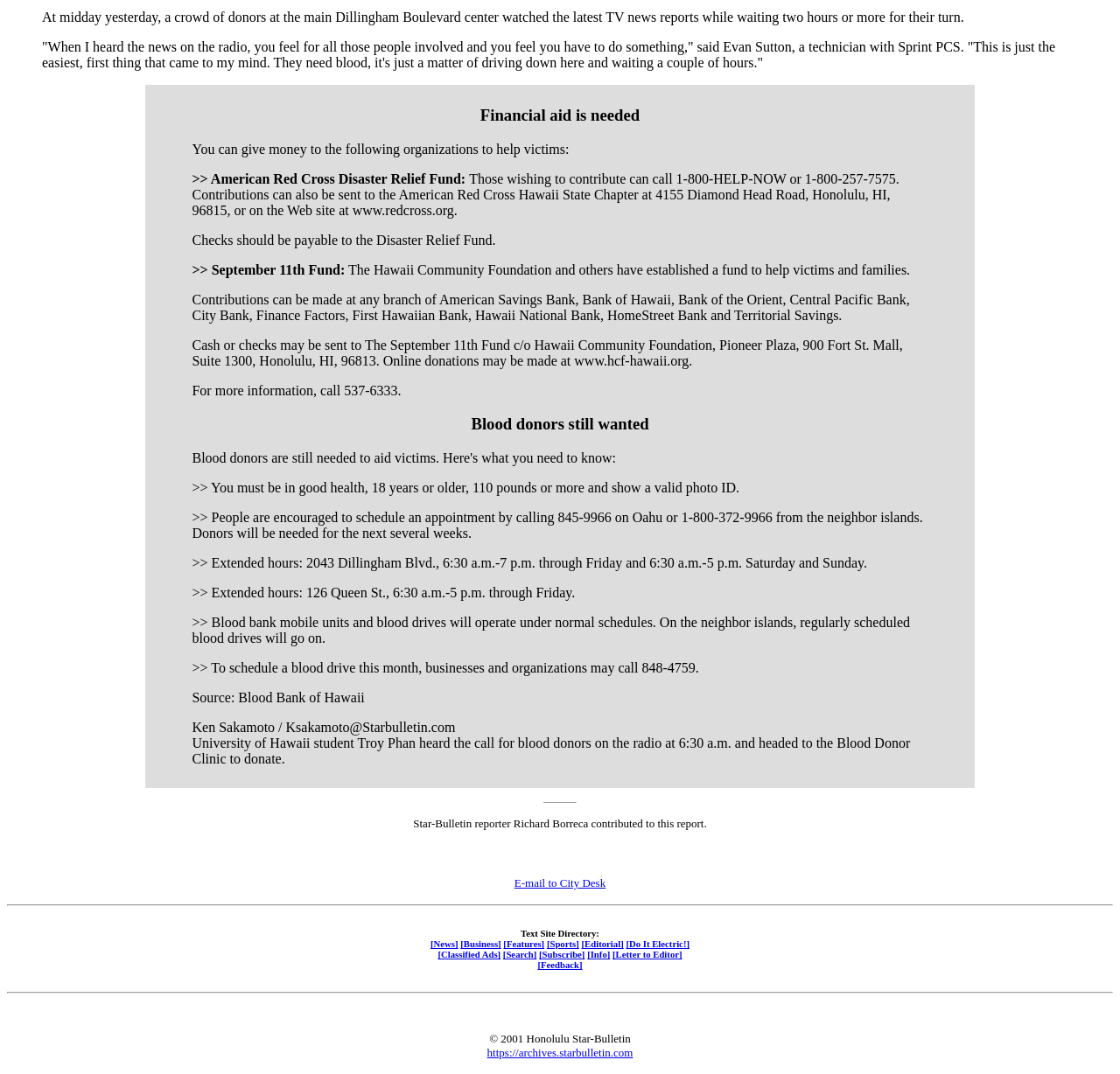Using the given description, provide the bounding box coordinates formatted as (top-left x, top-left y, bottom-right x, bottom-right y), with all values being floating point numbers between 0 and 1. Description: [Classified Ads]

[0.391, 0.883, 0.447, 0.893]